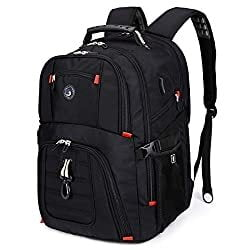Offer a detailed narrative of what is shown in the image.

The image depicts a sleek black laptop backpack, designed for both functionality and style. The backpack features multiple compartments, including a main section with a secure zip closure, allowing for ample storage space for a laptop and other essentials. It is constructed from durable materials, ensuring longevity and resistance to wear and tear. Accents of red can be seen on zipper pulls and buckles, adding a modern touch to the overall design. The adjustable padded shoulder straps suggest comfort for extensive use, making it an ideal choice for students or professionals on the go. This backpack exemplifies practicality, suitable for carrying laptops and other gear while maintaining a contemporary aesthetic.